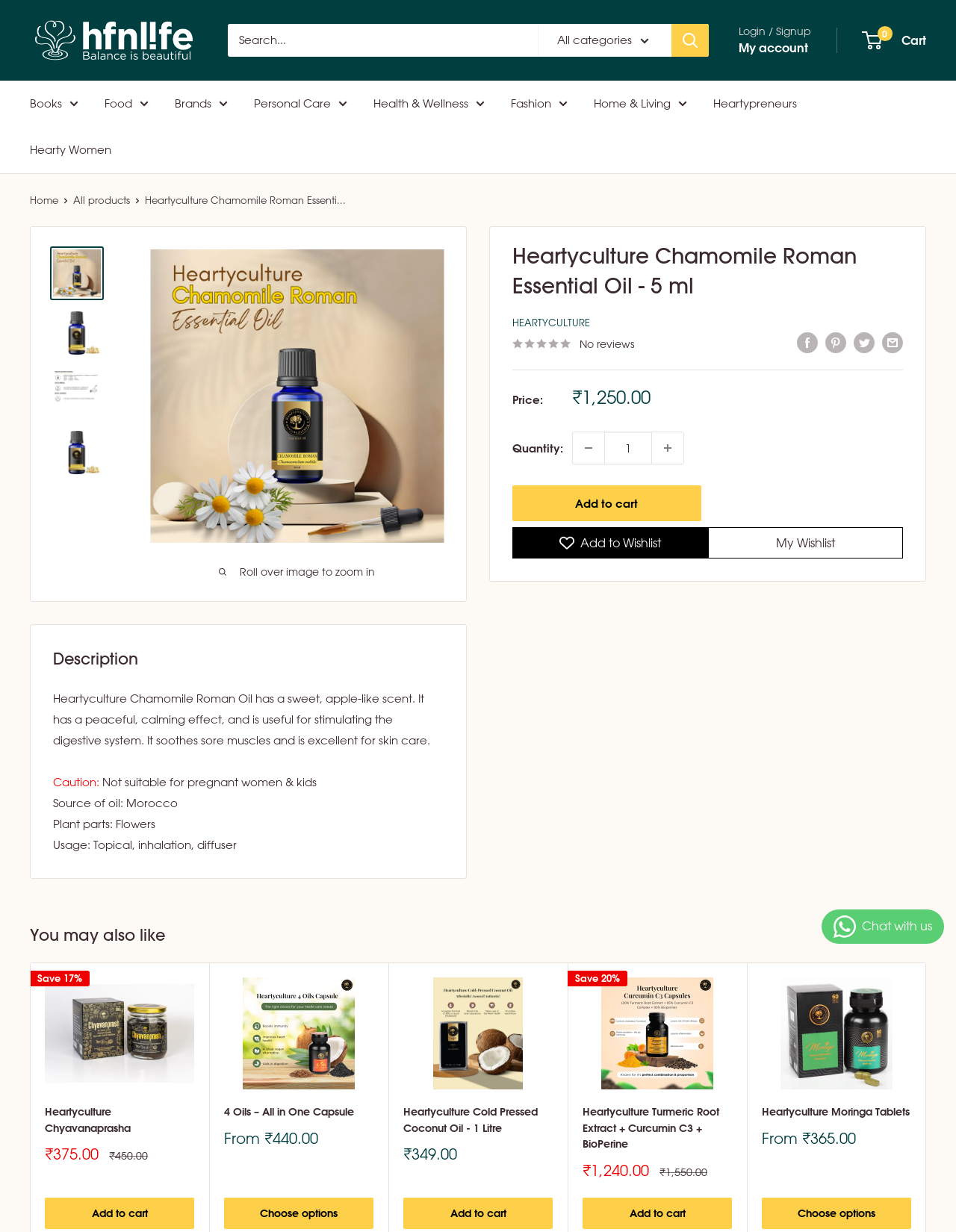Indicate the bounding box coordinates of the element that must be clicked to execute the instruction: "Login to my account". The coordinates should be given as four float numbers between 0 and 1, i.e., [left, top, right, bottom].

[0.773, 0.03, 0.845, 0.048]